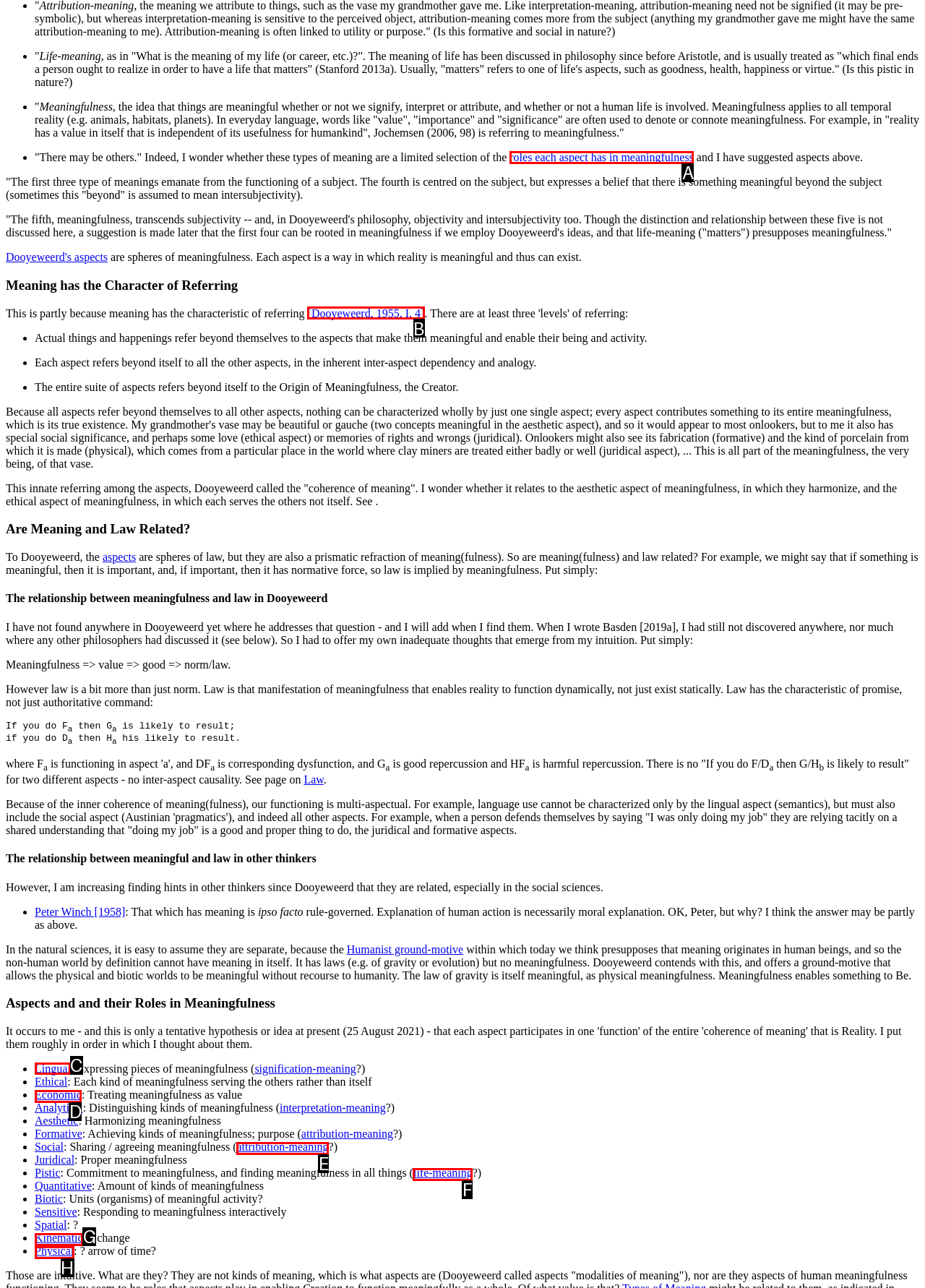Select the appropriate HTML element that needs to be clicked to execute the following task: Click on 'Lingual'. Respond with the letter of the option.

C